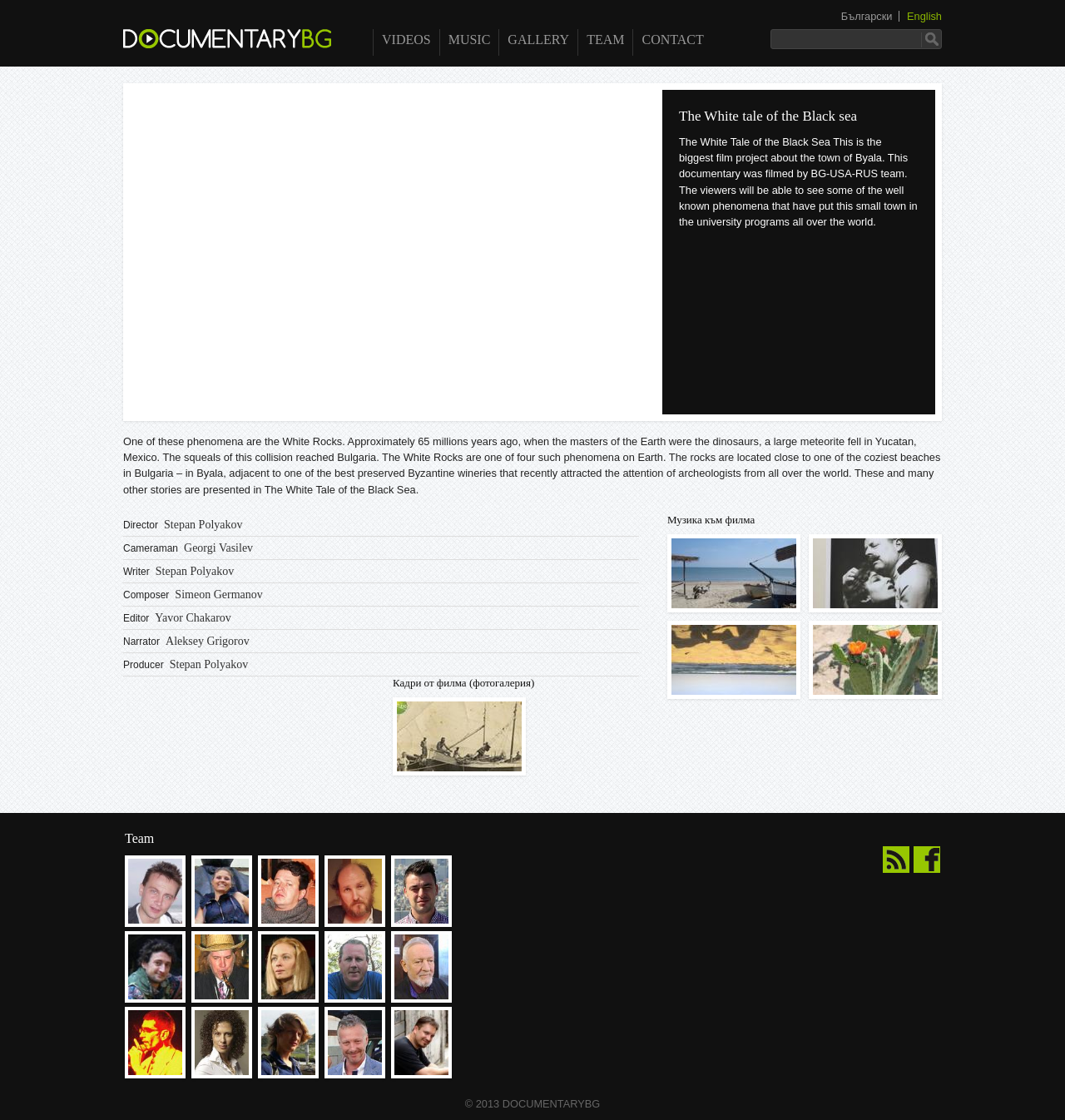Respond to the question with just a single word or phrase: 
What is the name of the composer of the documentary's music?

Simeon Germanov